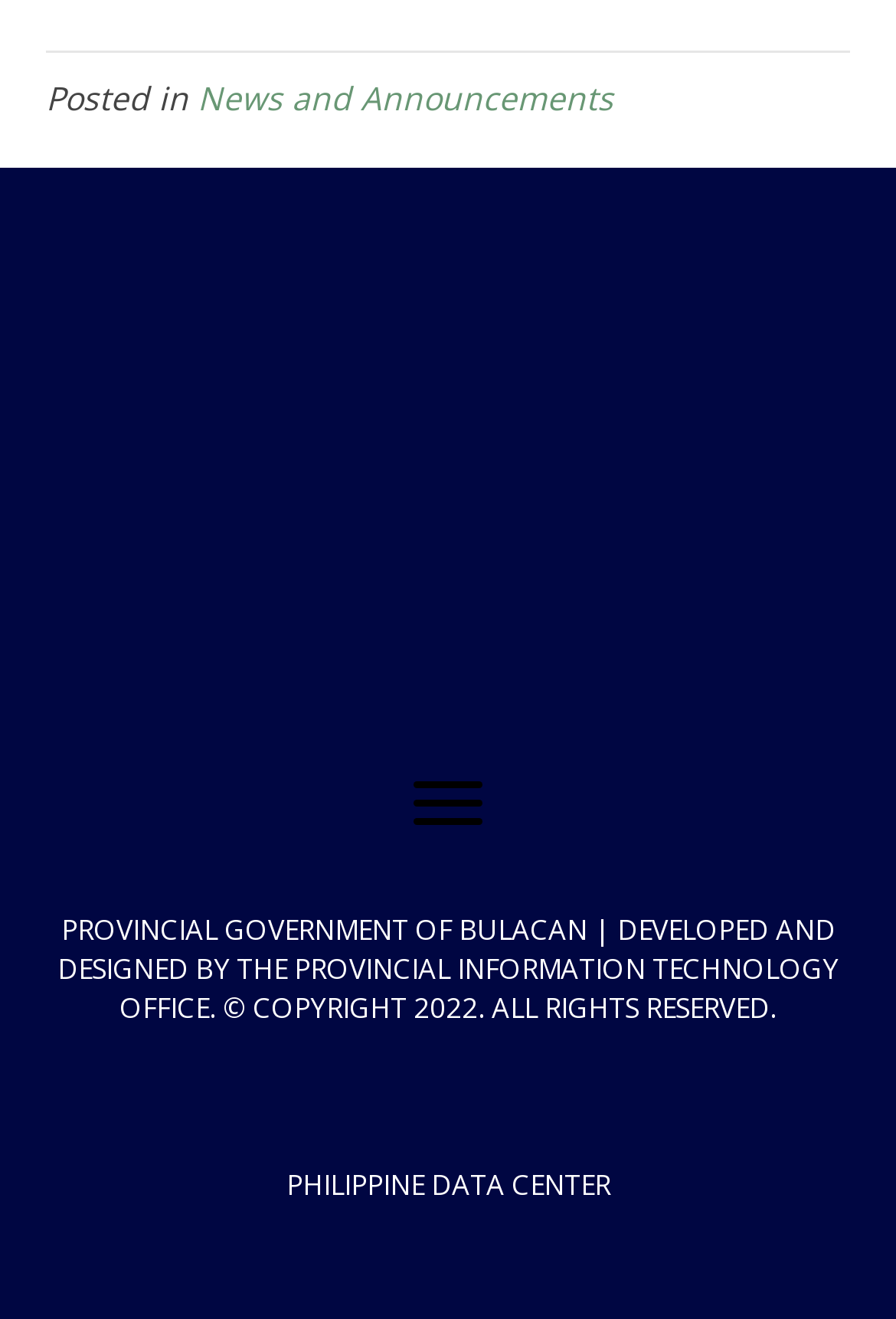What is the name of the webmail service?
Look at the image and provide a detailed response to the question.

I found a link element with the text 'Bulacan Webmail' which is a child of a generic element, indicating that this is the name of the webmail service provided by the Provincial Government of Bulacan.